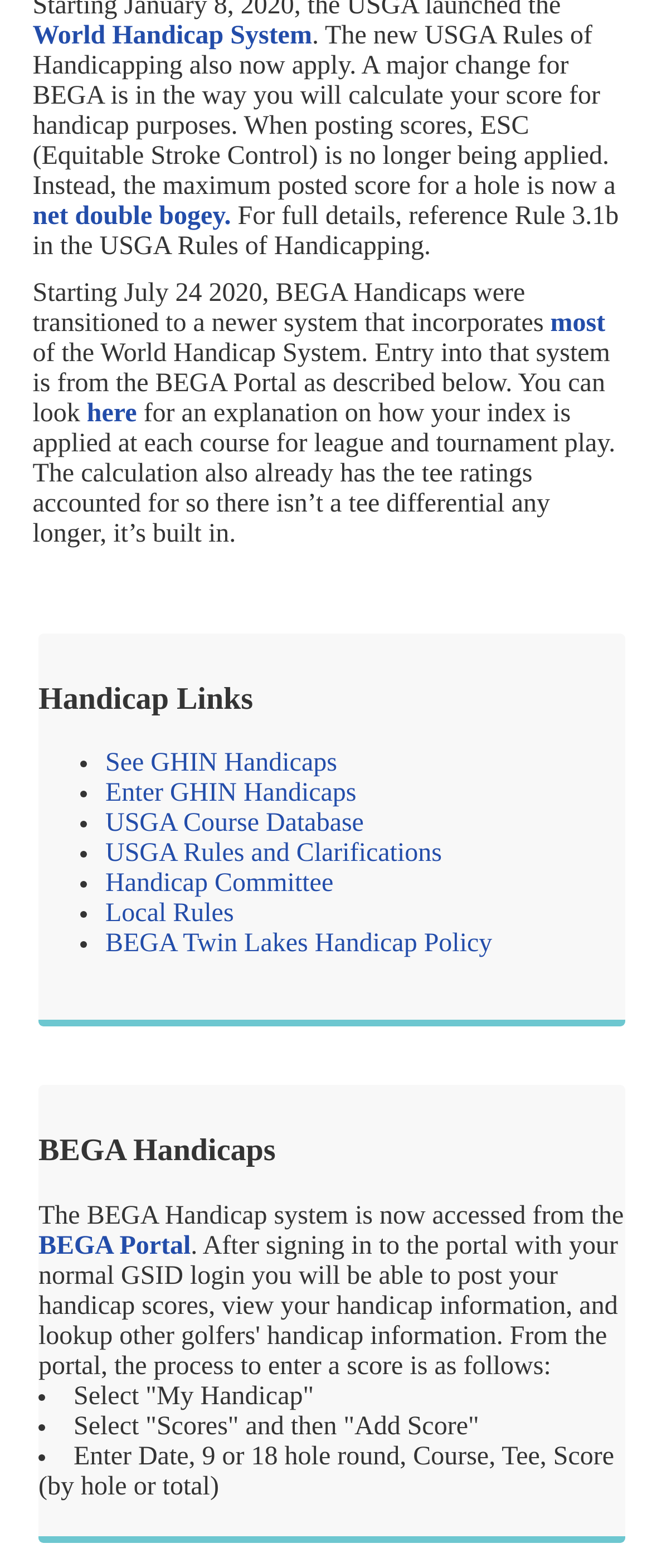Provide the bounding box coordinates of the HTML element this sentence describes: "USGA Course Database". The bounding box coordinates consist of four float numbers between 0 and 1, i.e., [left, top, right, bottom].

[0.162, 0.516, 0.558, 0.534]